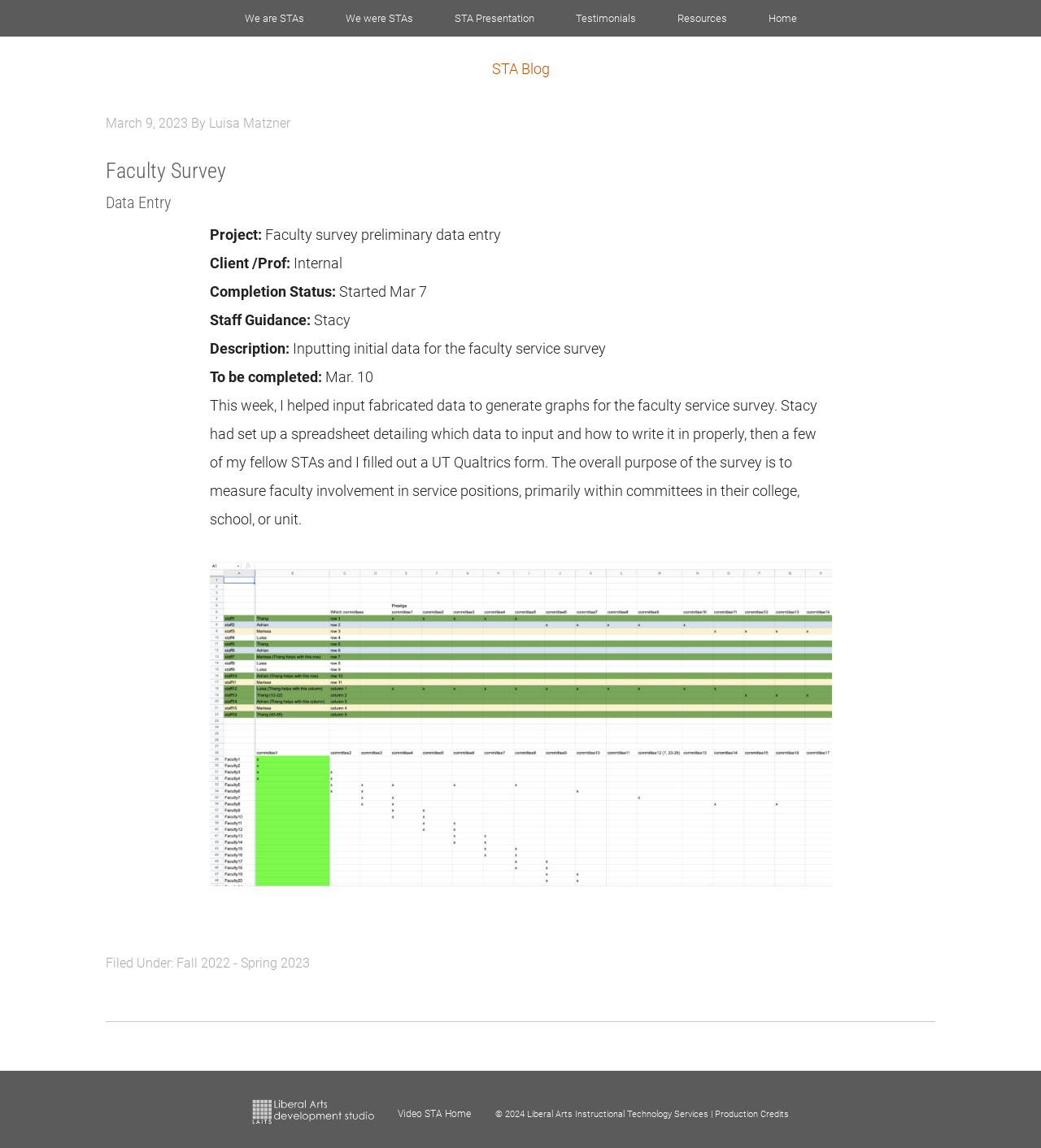Construct a comprehensive caption that outlines the webpage's structure and content.

The webpage is titled "Faculty Survey Data Entry" and appears to be a blog post or article about a specific project. At the top of the page, there is a navigation menu with links to various pages, including "We are STAs", "We were STAs", "STA Presentation", "Testimonials", "Resources", and "Home". Below the navigation menu, there is a prominent link to "STA Blog".

The main content of the page is an article with the same title as the webpage. The article has a header section with a timestamp "March 9, 2023" and an author's name "Luisa Matzner". The article is divided into sections, with headings "Faculty Survey" and "Data Entry". 

The article describes a project involving data entry for a faculty service survey. There are several sections detailing the project, including "Project:", "Client /Prof:", "Completion Status:", "Staff Guidance:", and "Description:". The project involves inputting initial data for the faculty service survey, and the article provides a detailed description of the work done, including the tasks involved and the purpose of the survey.

At the bottom of the page, there is a footer section with a link to "Fall 2022 - Spring 2023" and a copyright notice "© 2024 Liberal Arts Instructional Technology Services". There are also links to "LAITS home page" and "Video STA Home", as well as a link to "Production Credits".